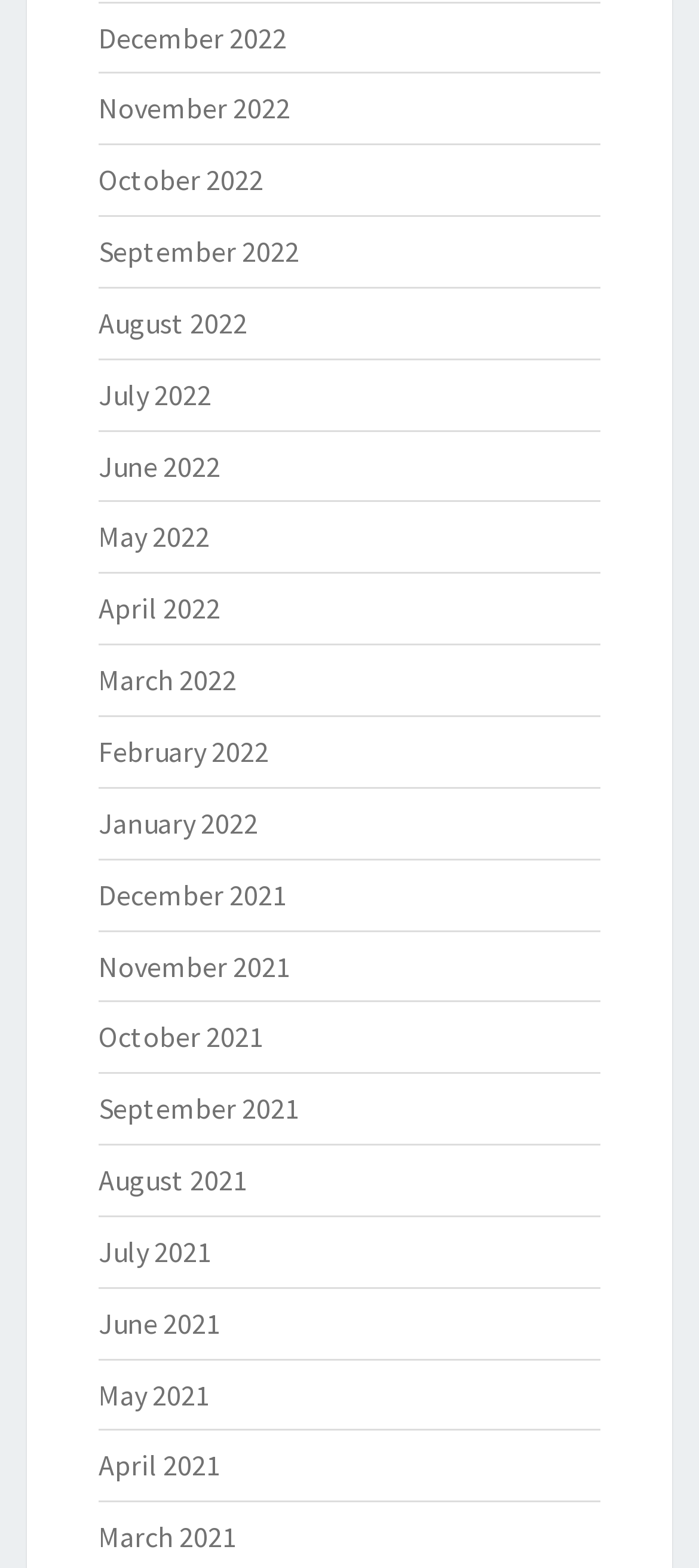Determine the coordinates of the bounding box for the clickable area needed to execute this instruction: "View December 2022".

[0.141, 0.012, 0.41, 0.035]